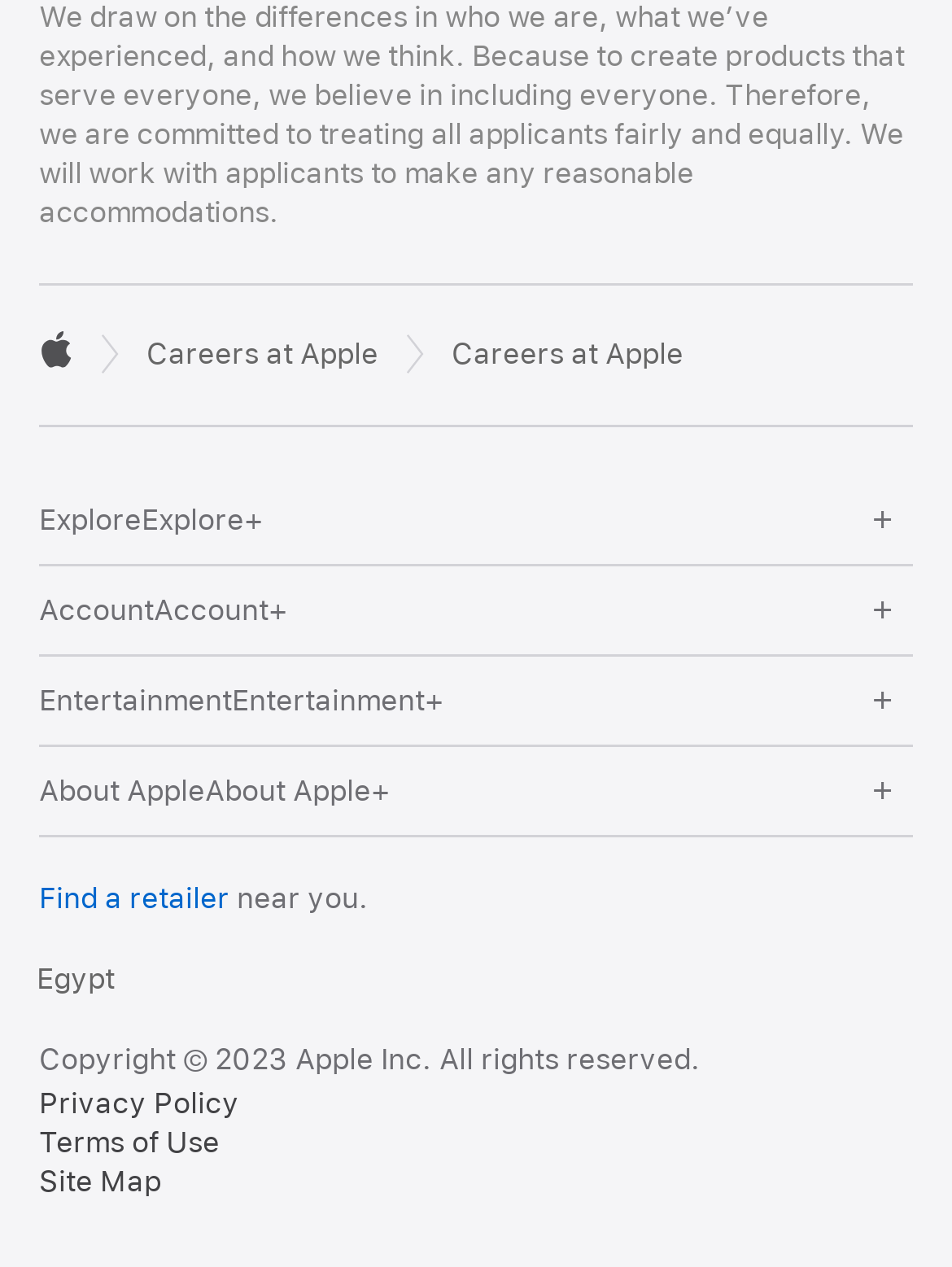Given the element description Egypt, predict the bounding box coordinates for the UI element in the webpage screenshot. The format should be (top-left x, top-left y, bottom-right x, bottom-right y), and the values should be between 0 and 1.

[0.038, 0.76, 0.121, 0.787]